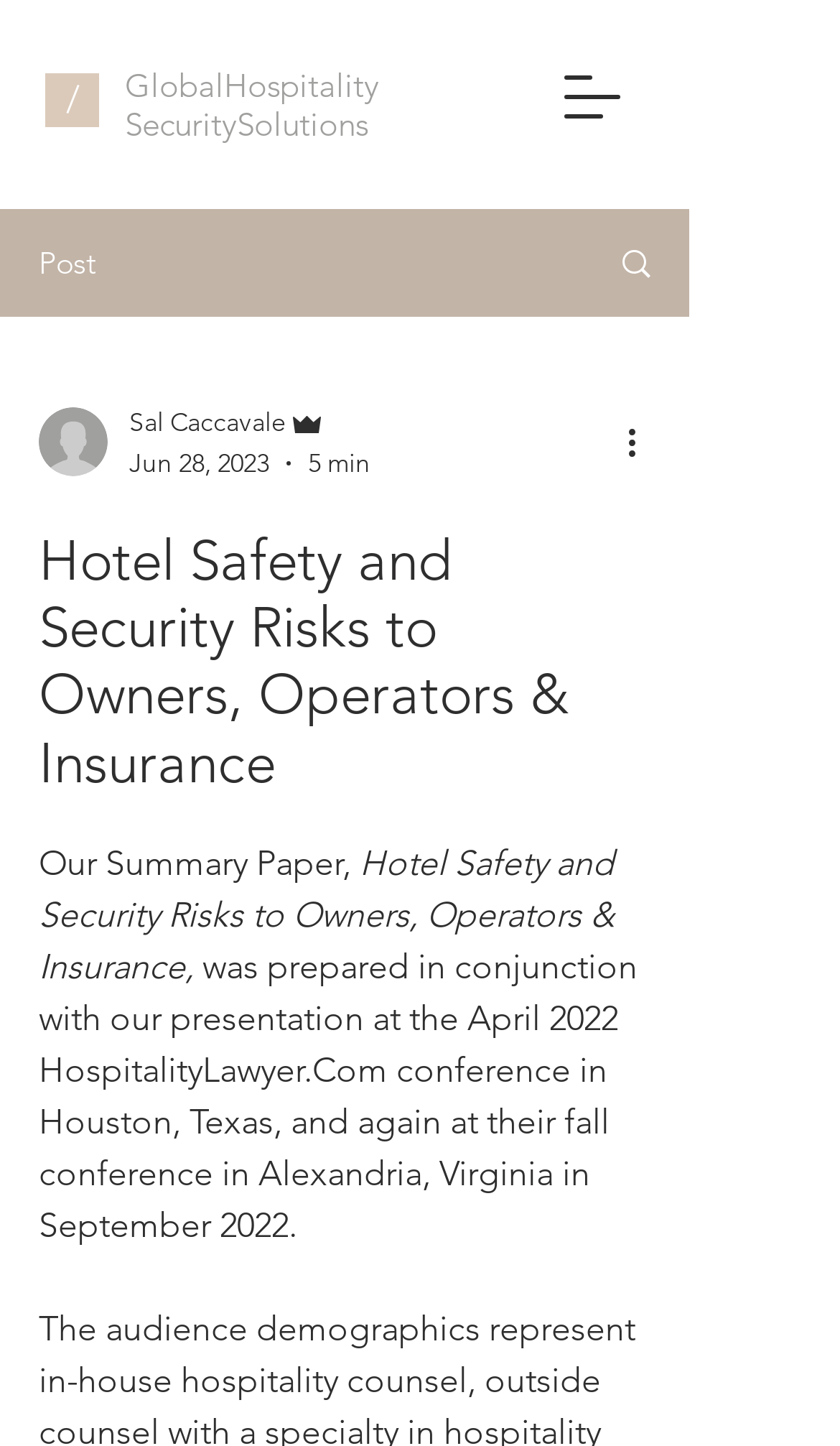Can you locate the main headline on this webpage and provide its text content?

Hotel Safety and Security Risks to Owners, Operators & Insurance